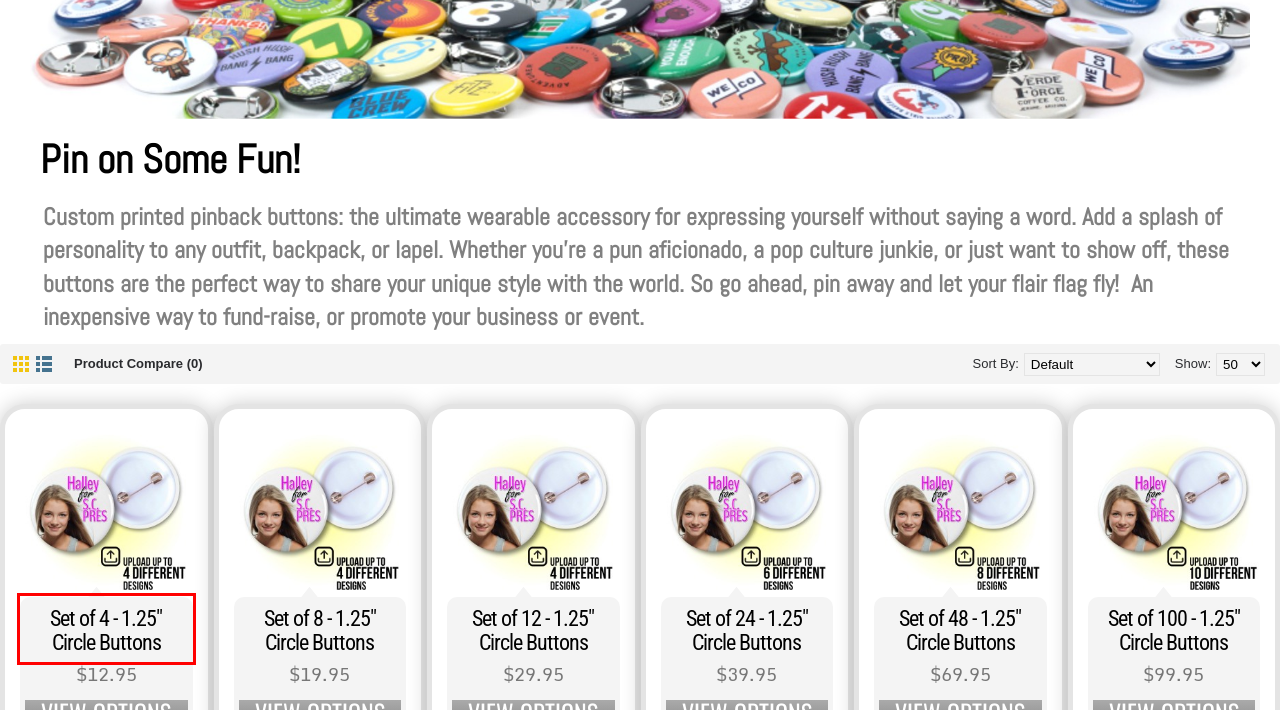Consider the screenshot of a webpage with a red bounding box and select the webpage description that best describes the new page that appears after clicking the element inside the red box. Here are the candidates:
A. About Us - Advanced Imagewerx
B. Terms & Conditions - Advanced Imagewerx
C. Custom Personalized Photo Gifts | Advanced Imagewerx
D. Advanced Imagewerx | Personalized Custom Buttons
E. Register Account
F. Product Comparison
G. Premium Quality Printing Services - Advanced Imagewerx
H. Site Map

D